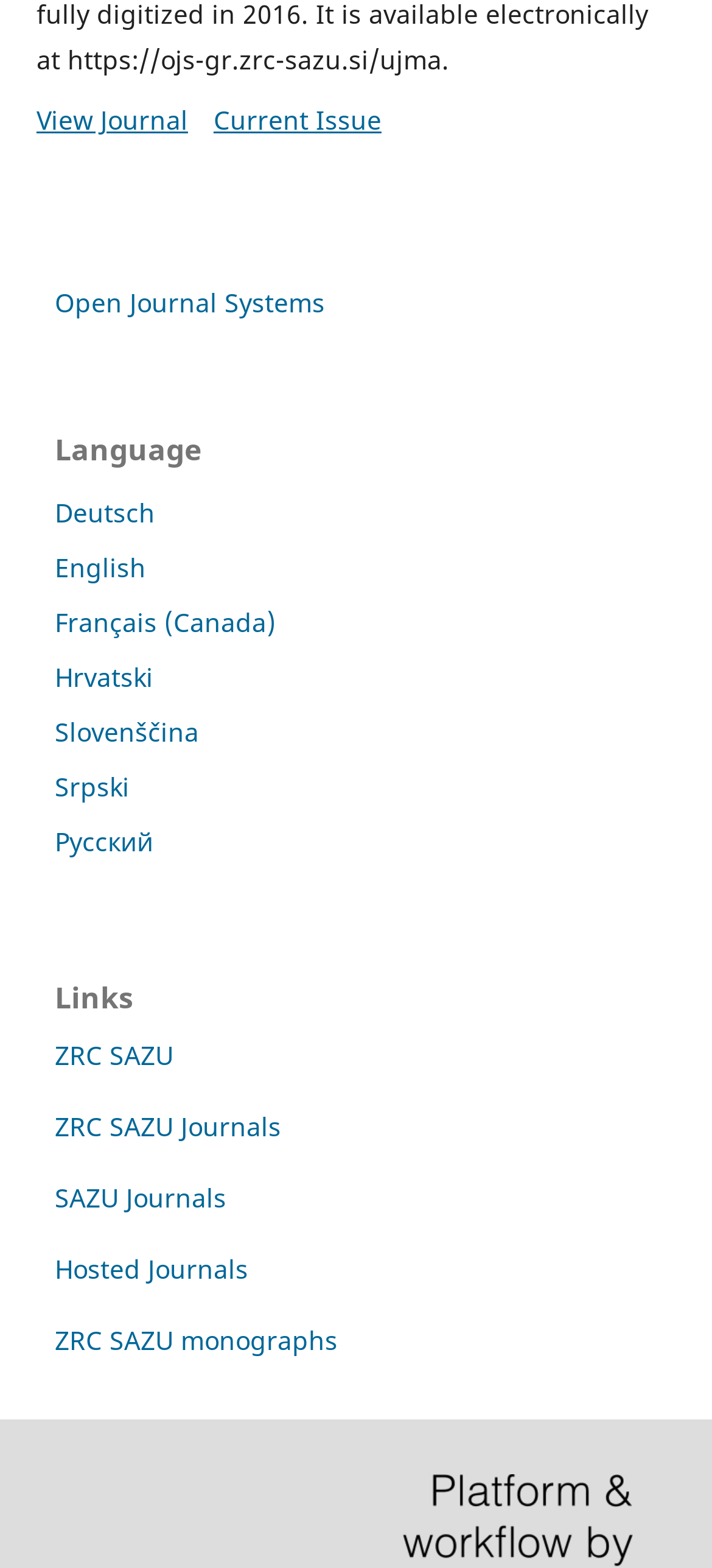How many links are available under 'Links'?
Using the information from the image, provide a comprehensive answer to the question.

I counted the number of links available under the 'Links' heading in the sidebar, which are ZRC SAZU, ZRC SAZU Journals, SAZU Journals, Hosted Journals, and ZRC SAZU monographs.